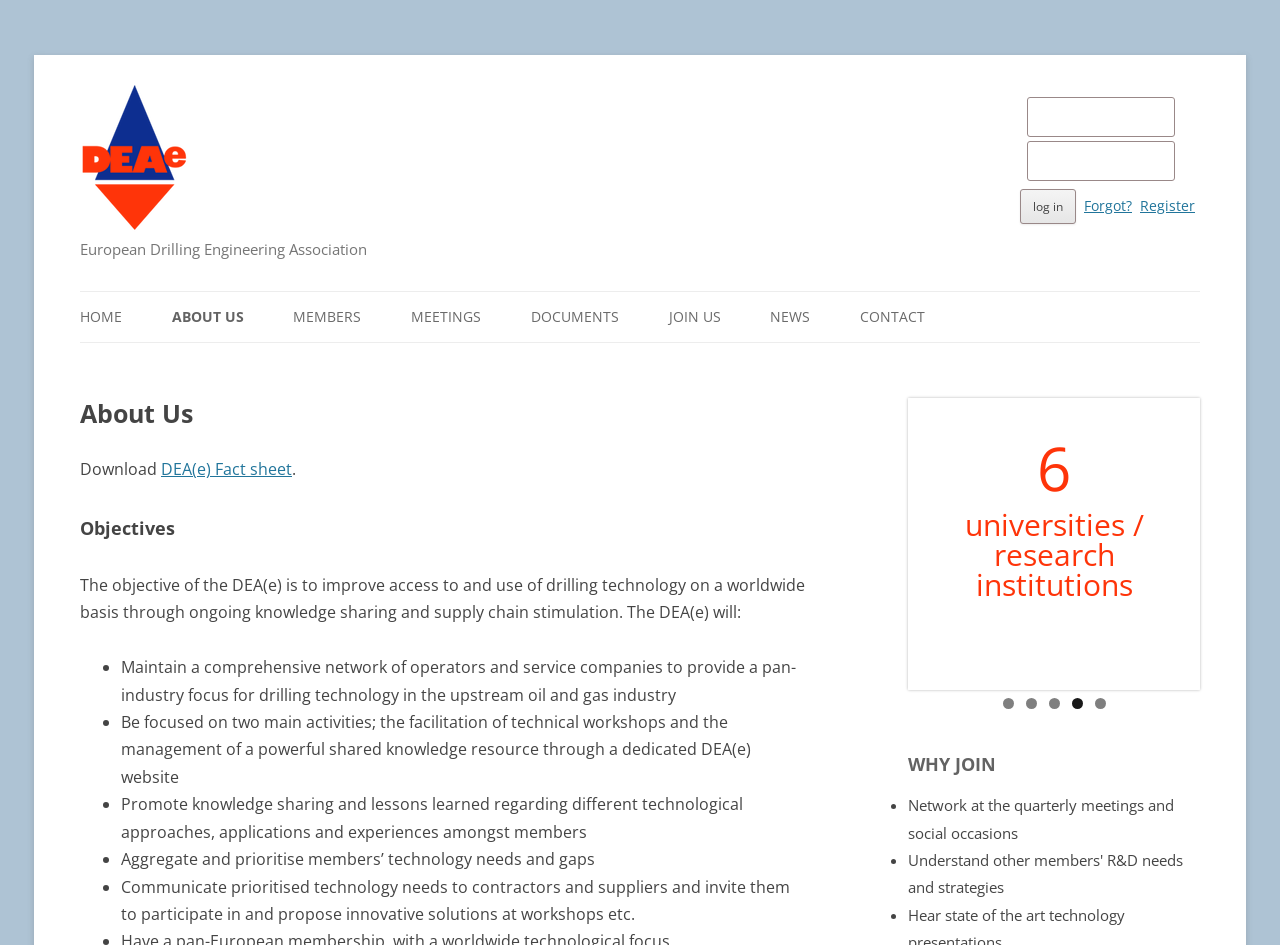Examine the screenshot and answer the question in as much detail as possible: What is the name of the organization?

The name of the organization can be found in the heading element with the text 'DEAe' and also in the image element with the same text. It is also mentioned in the link element with the text 'DEAe Fact sheet'.